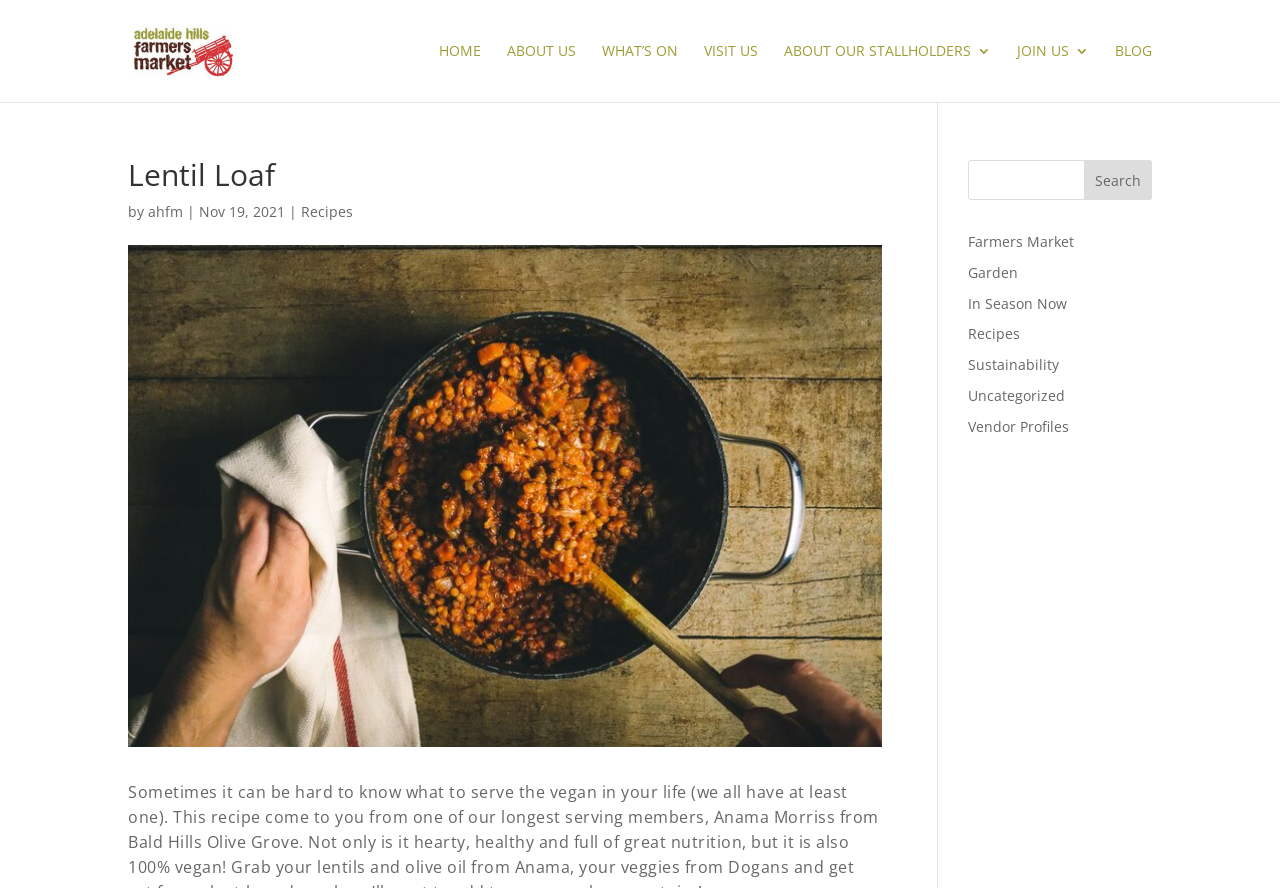Identify and provide the bounding box coordinates of the UI element described: "About Our Stallholders". The coordinates should be formatted as [left, top, right, bottom], with each number being a float between 0 and 1.

[0.612, 0.05, 0.774, 0.115]